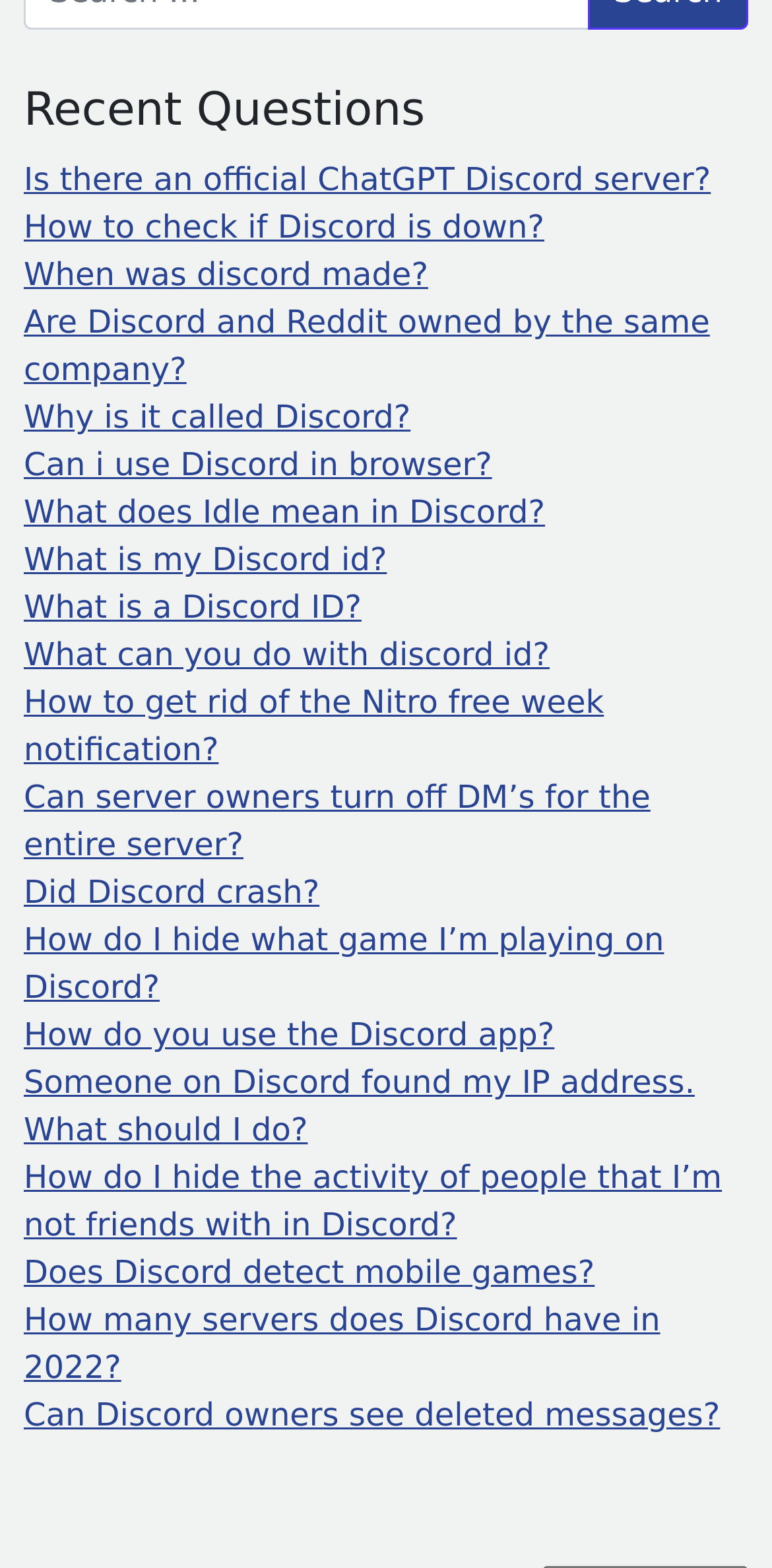By analyzing the image, answer the following question with a detailed response: How many questions are listed on this page?

I counted the number of link elements with OCR text starting from 'Is there an official ChatGPT Discord server?' to 'Can Discord owners see deleted messages?' and found 32 questions listed on this page.